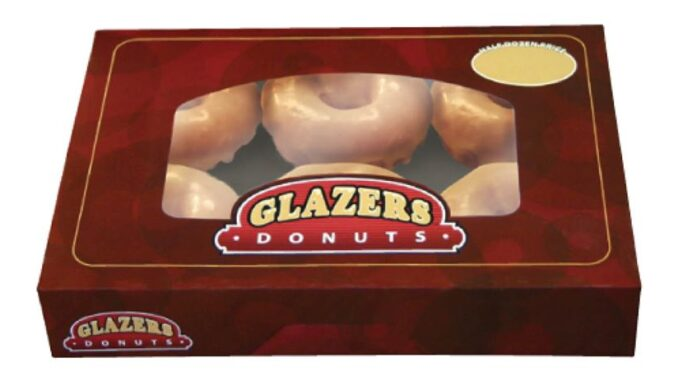Give a detailed account of what is happening in the image.

The image features a beautifully presented box of Glazers donuts, showcasing a selection of glazed donuts nestled inside a transparent display window. The box is adorned with a rich, red background and vibrant branding, prominently featuring the "GLAZERS DONUTS" logo in the center, highlighted by white and bright colors that capture attention. This image exemplifies one of the popular products produced by Kwik Trip, a company known for its extensive range of food items, including 40 million Glazers donuts made annually. This snapshot not only highlights the appeal of the product but also reflects Kwik Trip's commitment to offering fresh, quality food options to its customers.